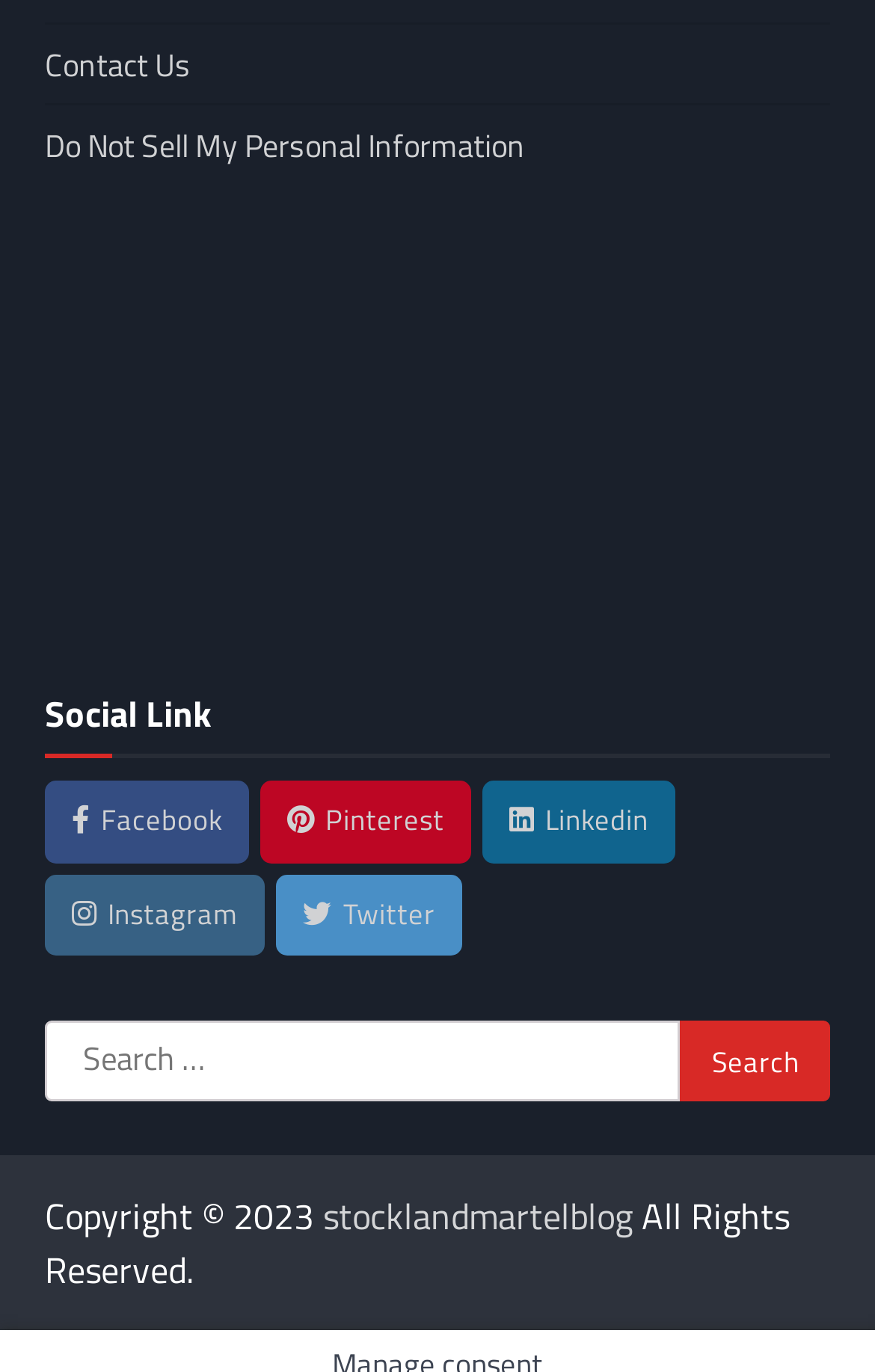Utilize the information from the image to answer the question in detail:
What is the text above the search box?

I found the text above the search box by looking at the StaticText element that says 'Search for:'.